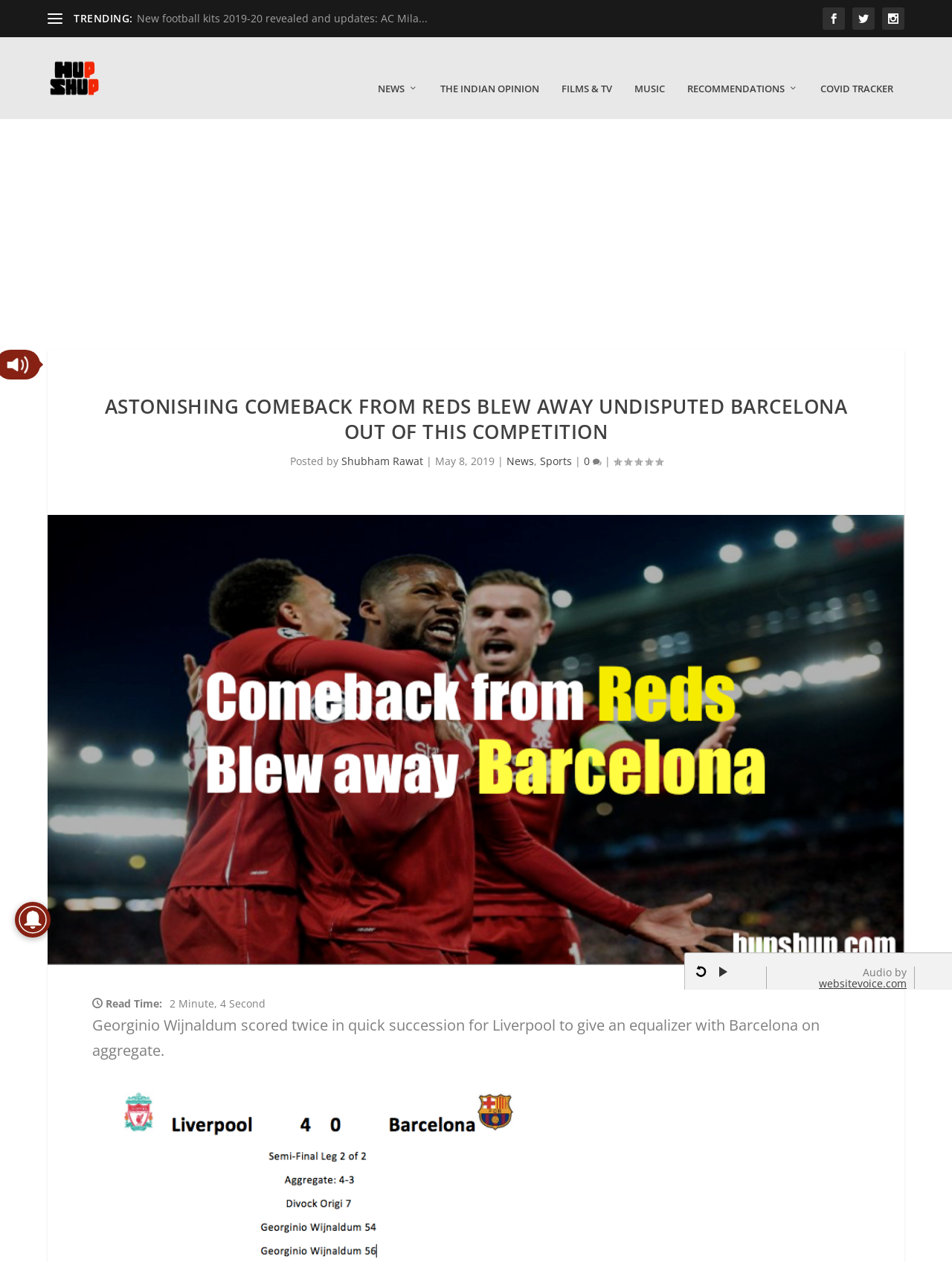Generate a comprehensive caption for the webpage you are viewing.

This webpage appears to be a news article page. At the top, there is a navigation menu with several links, including "NEWS", "THE INDIAN OPINION", "FILMS & TV", "MUSIC", and "RECOMMENDATIONS". Below the navigation menu, there is a large heading that reads "ASTONISHING COMEBACK FROM REDS BLEW AWAY UNDISPUTED BARCELONA OUT OF THIS COMPETITION". 

To the left of the heading, there is an image of the Hupshup logo. Below the heading, there is a section with the author's name, "Shubham Rawat", and the date "May 8, 2019". There are also links to categories "News" and "Sports". 

The main content of the article is a large image that takes up most of the page, with a brief summary of the article below it. The summary reads "Georginio Wijnaldum scored twice in quick succession for Liverpool to give an equalizer with Barcelona on aggregate." 

At the bottom of the page, there are social media links to Facebook, Twitter, Pinterest, and LinkedIn. There is also a section with the audio provider's information, "Audio by websitevoice.com". Additionally, there are several icons and links scattered throughout the page, including a COVID tracker link and a trending section with a link to "New football kits 2019-20 revealed and updates: AC Mila...".